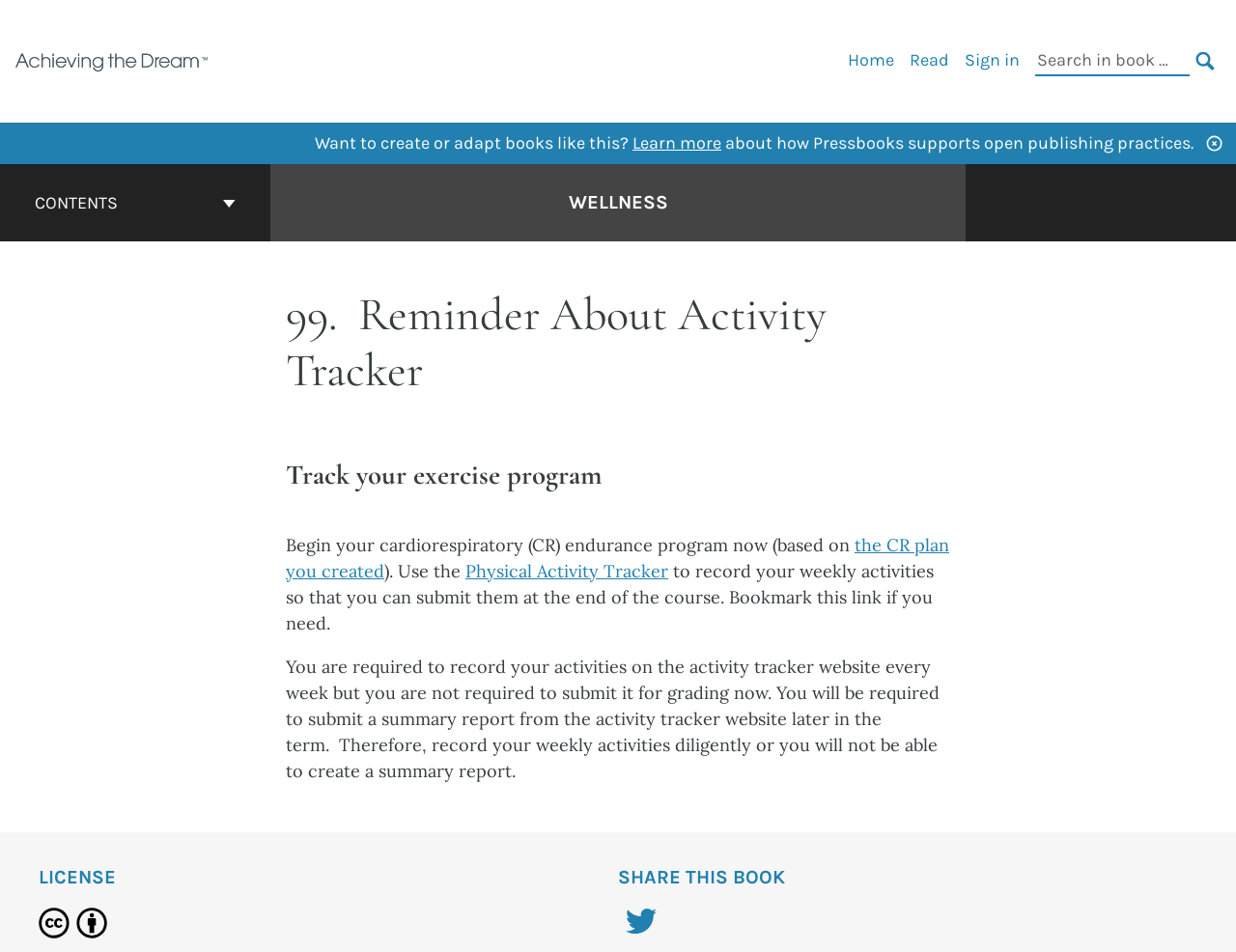Please identify the bounding box coordinates of the clickable area that will allow you to execute the instruction: "Learn more".

[0.512, 0.139, 0.584, 0.161]